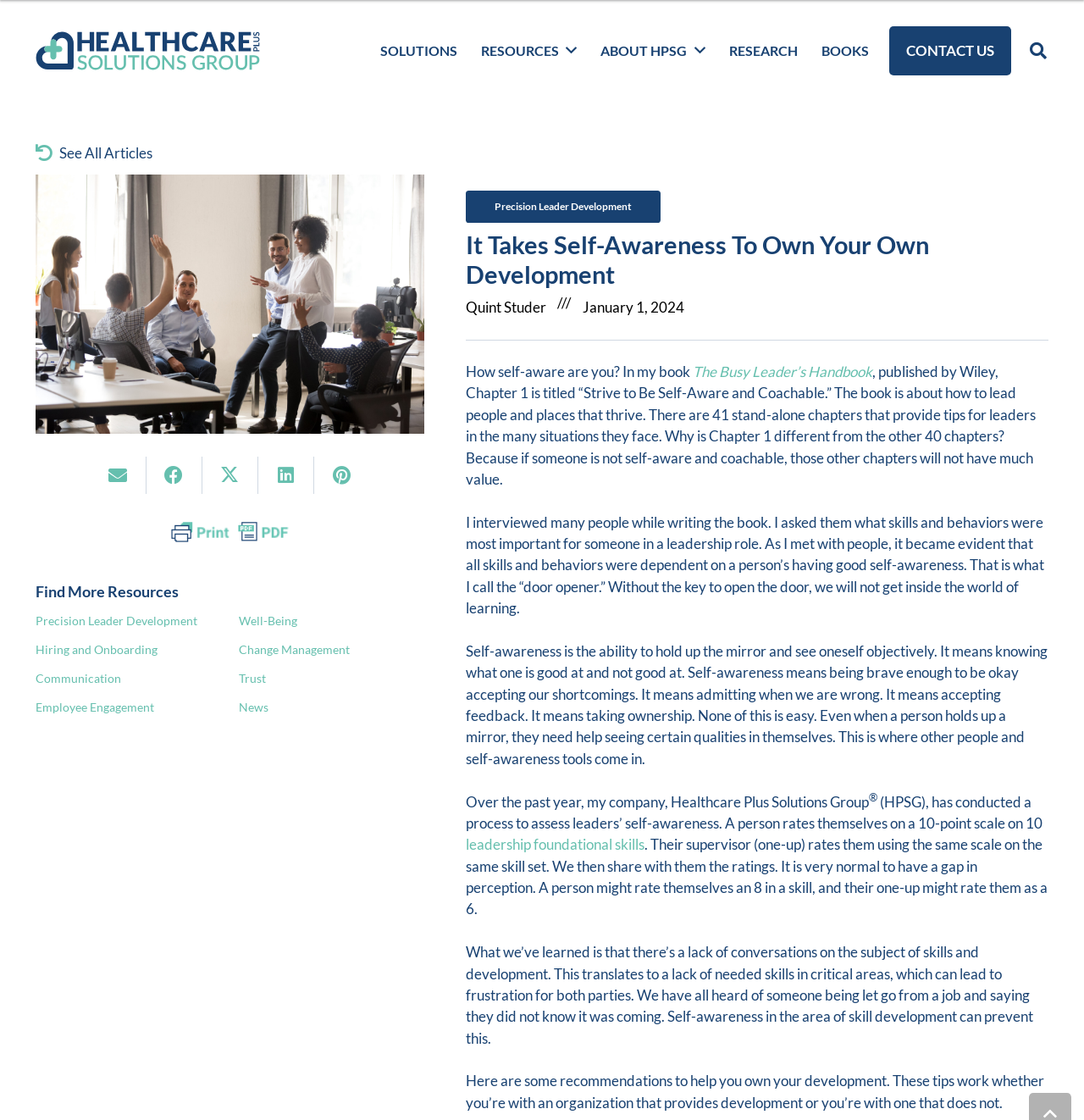What is the main topic of the article?
Please respond to the question with a detailed and well-explained answer.

The article discusses the importance of self-awareness in leadership development, citing it as the 'door opener' to learning and growth. It also provides recommendations for owning one's development.